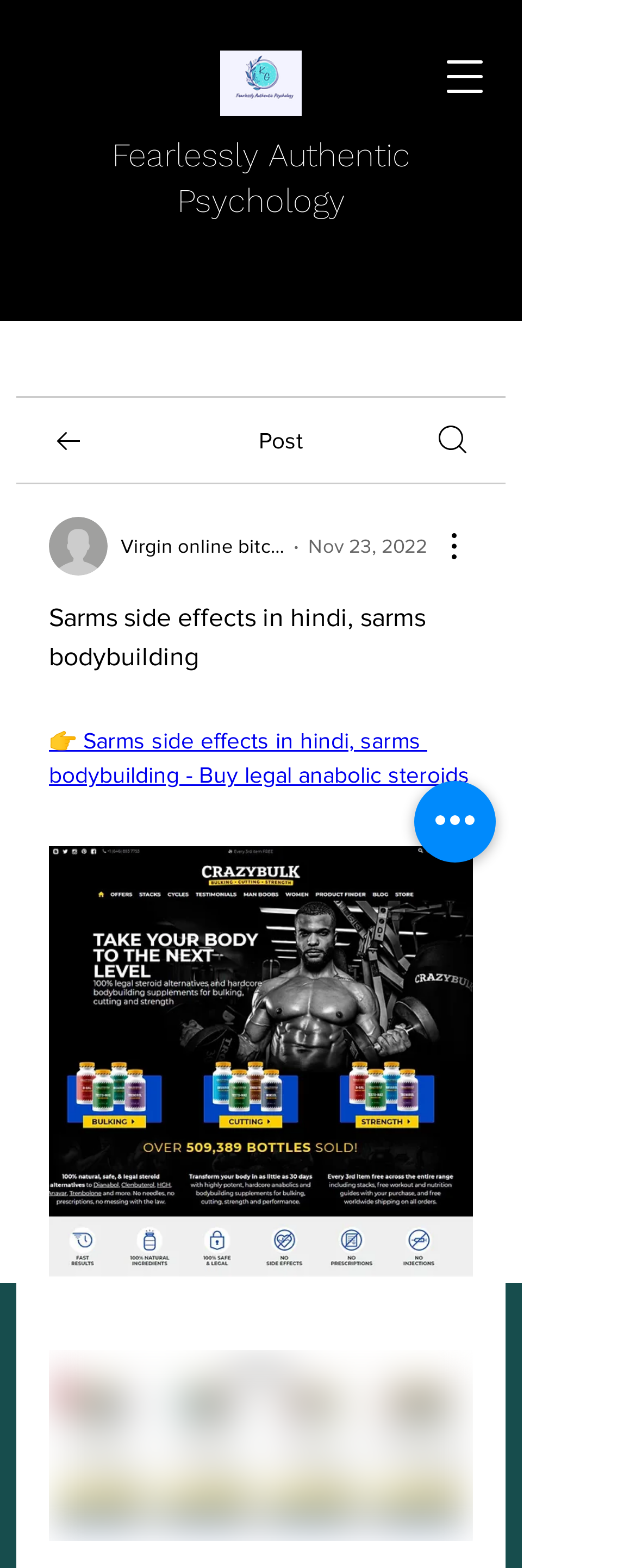Please determine the bounding box coordinates for the element with the description: "Search".

[0.682, 0.256, 0.744, 0.306]